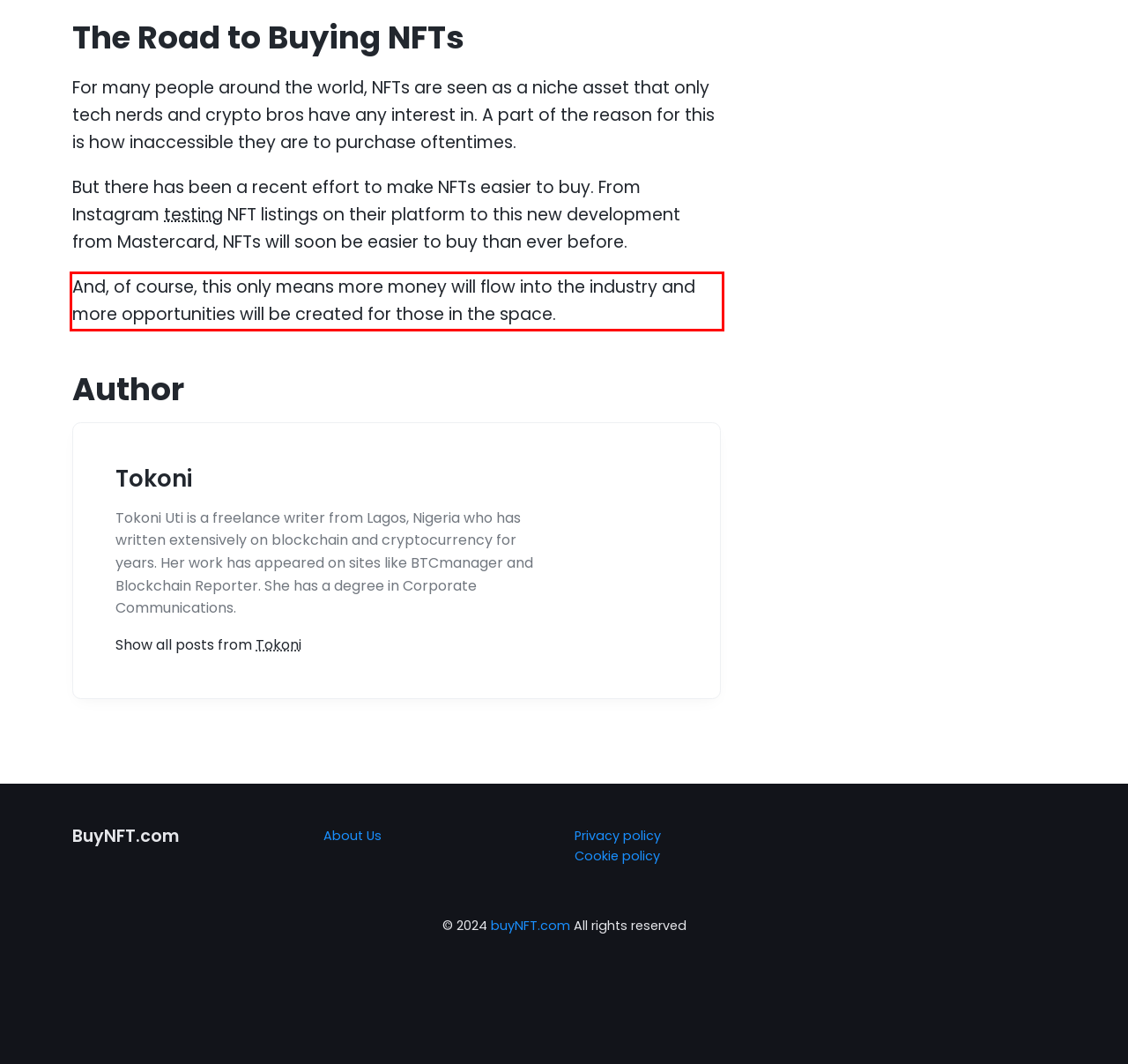You are provided with a screenshot of a webpage that includes a red bounding box. Extract and generate the text content found within the red bounding box.

And, of course, this only means more money will flow into the industry and more opportunities will be created for those in the space.